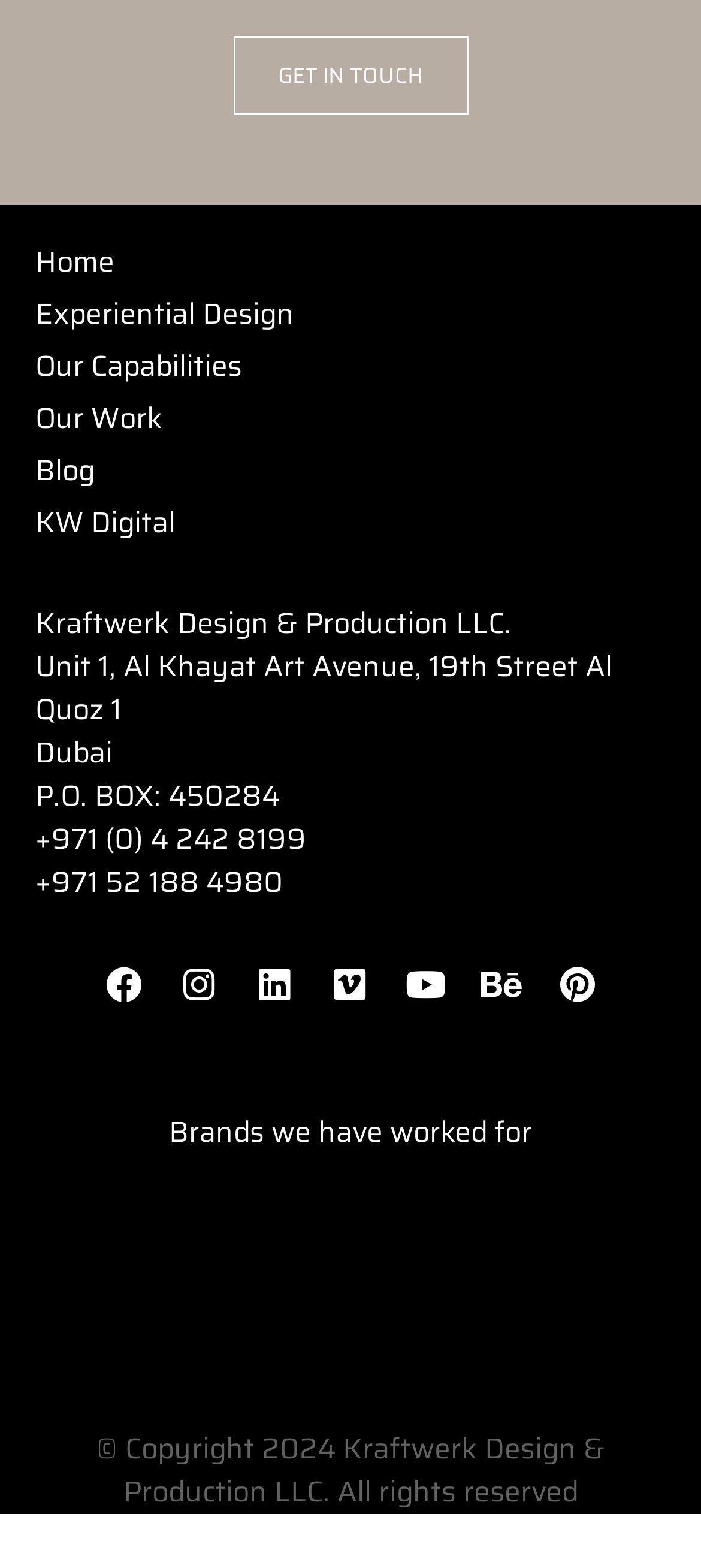What is the location of the company?
Based on the visual content, answer with a single word or a brief phrase.

Dubai